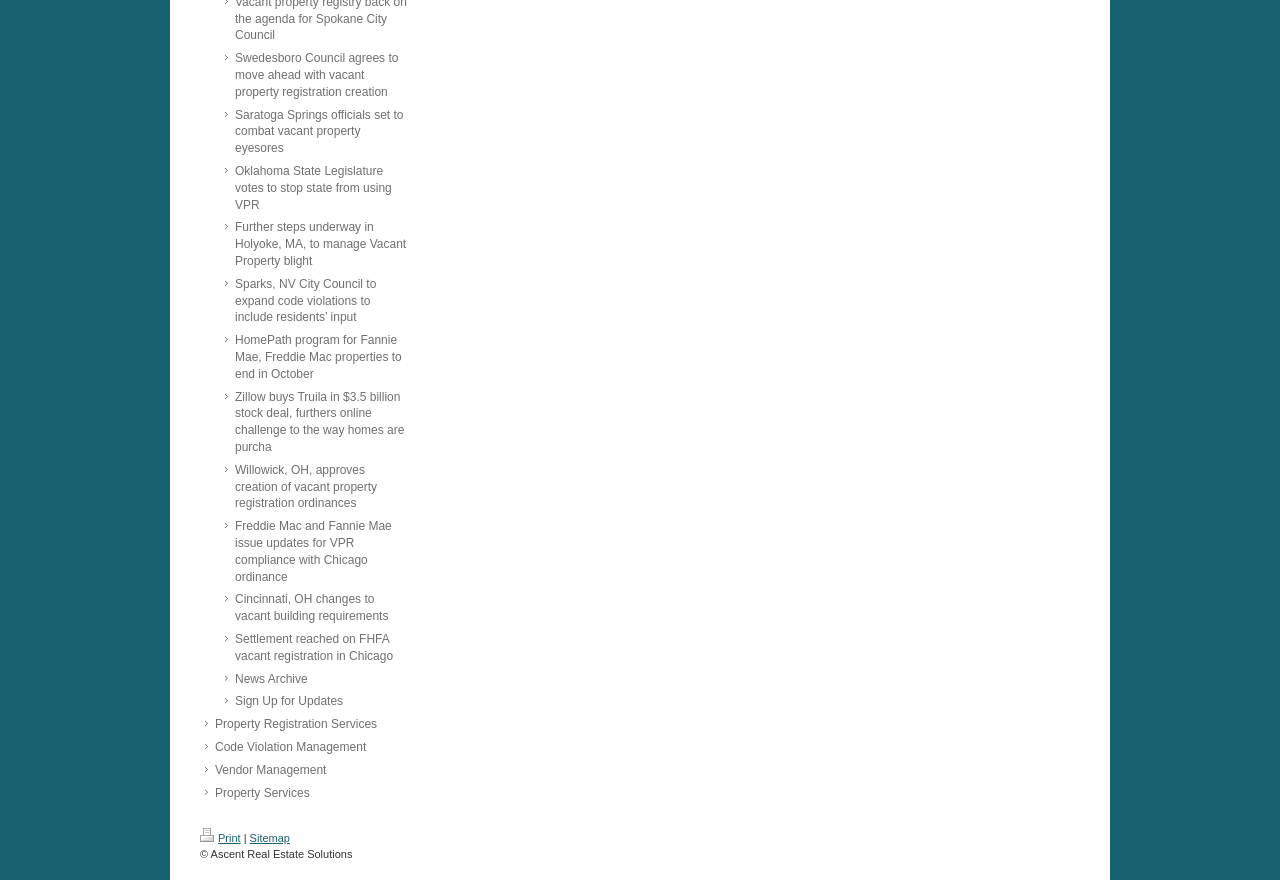Please indicate the bounding box coordinates of the element's region to be clicked to achieve the instruction: "Sign up for updates". Provide the coordinates as four float numbers between 0 and 1, i.e., [left, top, right, bottom].

[0.172, 0.784, 0.32, 0.81]